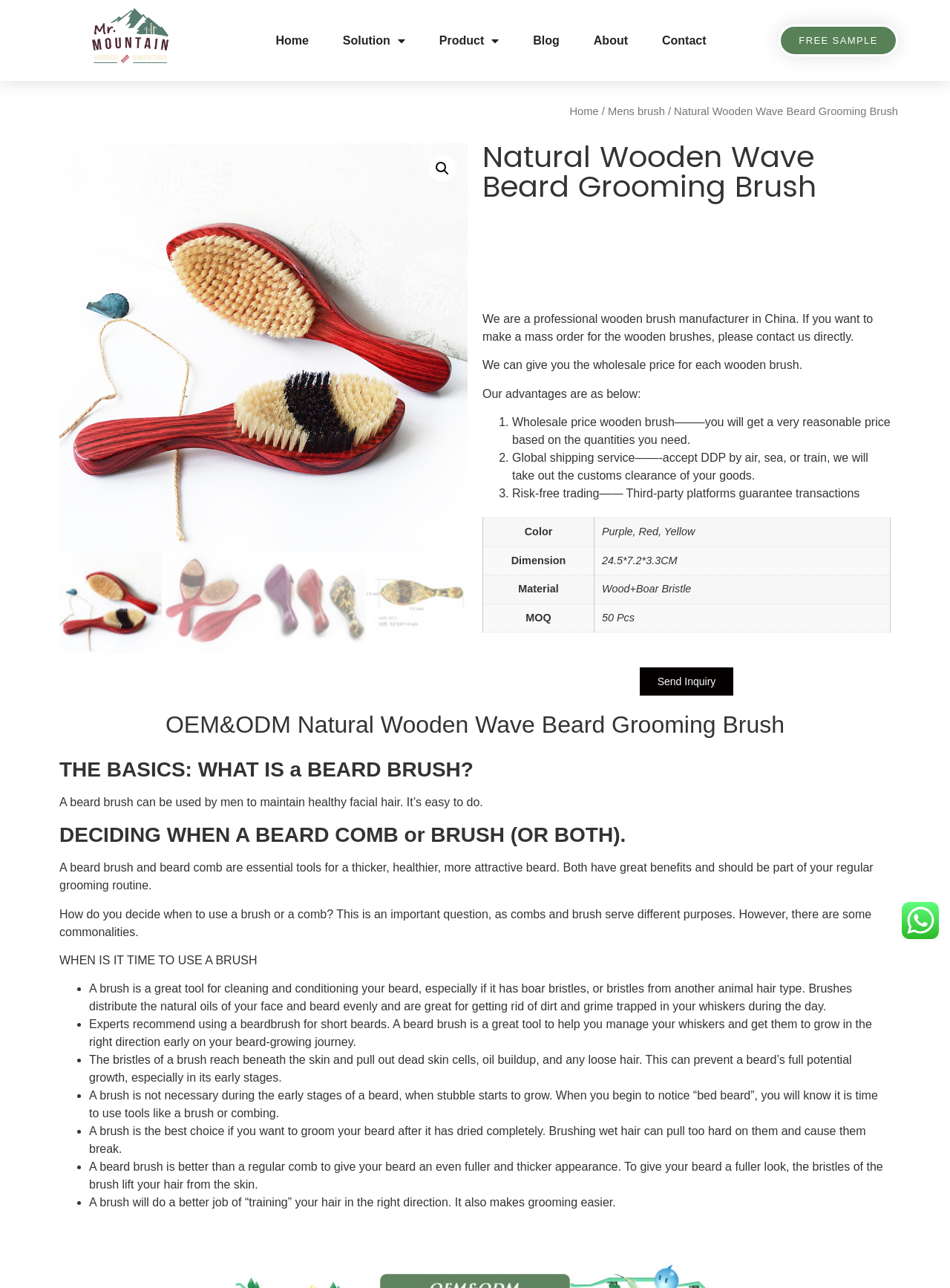What is the minimum order quantity for the wooden brush?
Refer to the image and give a detailed response to the question.

I found the minimum order quantity by looking at the table element that contains the information about the product, specifically the row with the header 'MOQ' which has the value '50 Pcs'.